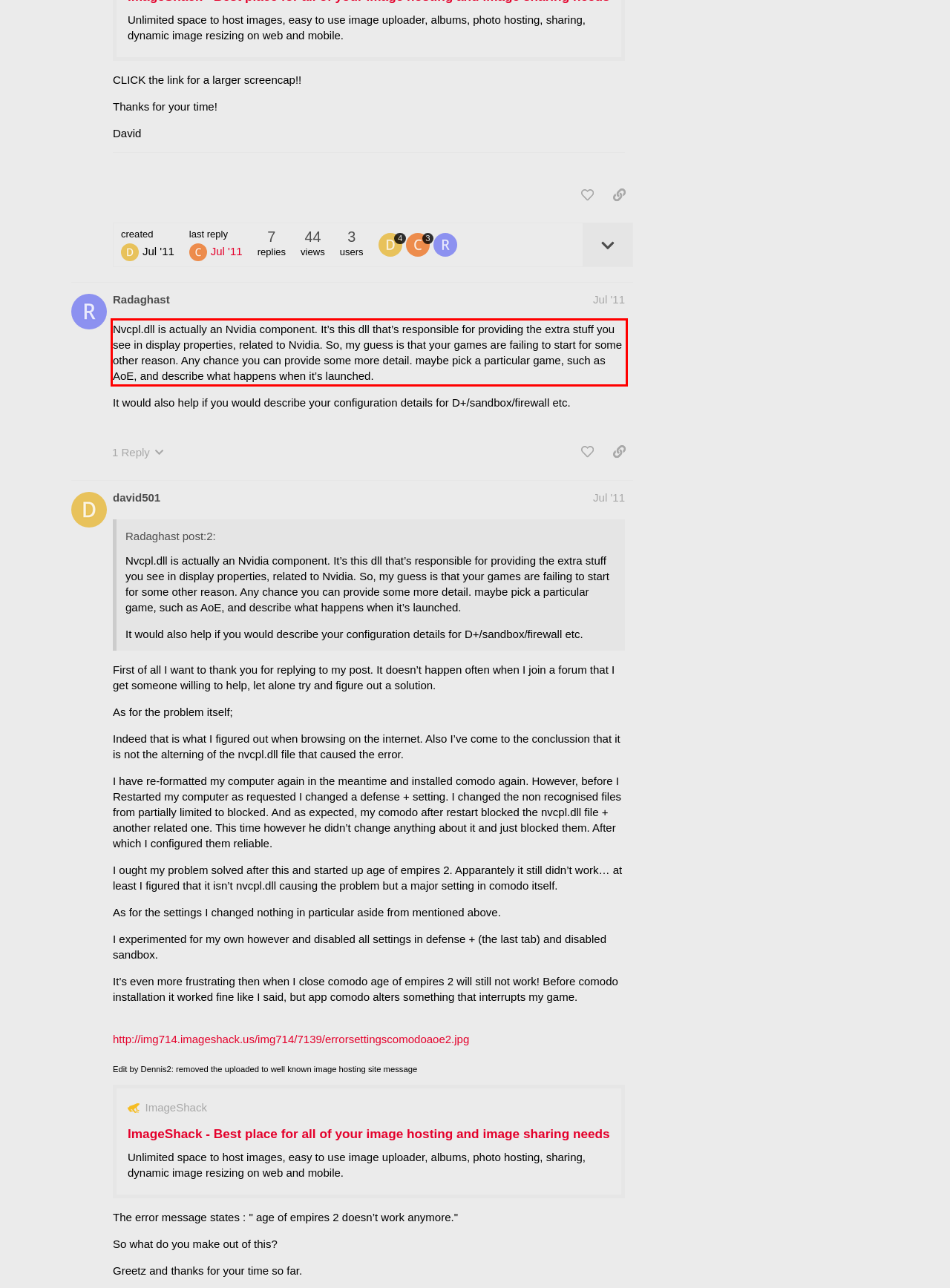From the provided screenshot, extract the text content that is enclosed within the red bounding box.

Nvcpl.dll is actually an Nvidia component. It’s this dll that’s responsible for providing the extra stuff you see in display properties, related to Nvidia. So, my guess is that your games are failing to start for some other reason. Any chance you can provide some more detail. maybe pick a particular game, such as AoE, and describe what happens when it’s launched.